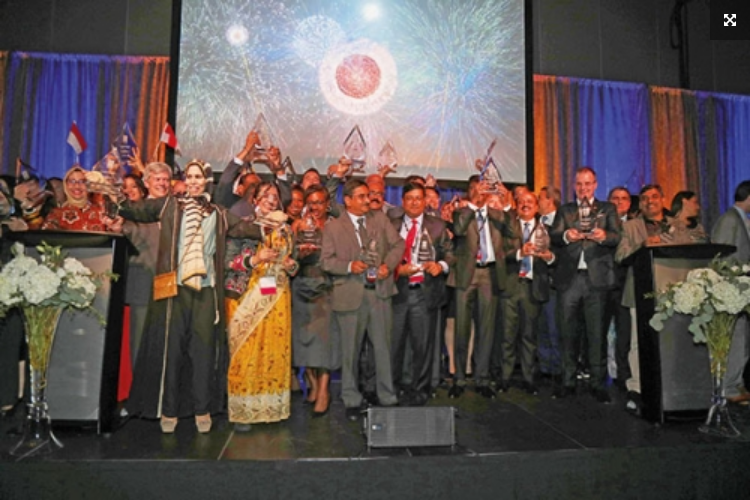What is the attire of the attendees in the image?
Provide a short answer using one word or a brief phrase based on the image.

Formal attire